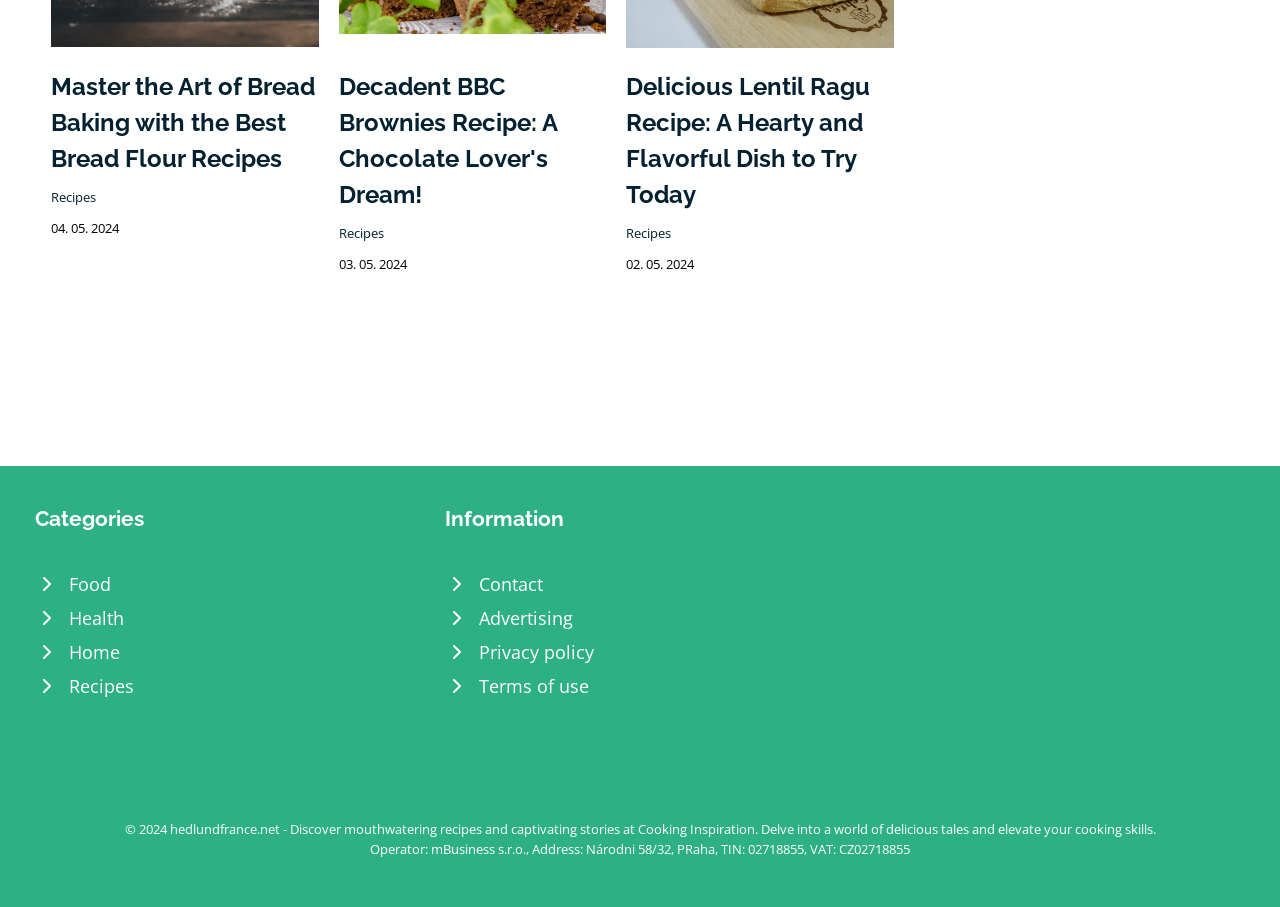Provide the bounding box coordinates of the HTML element described by the text: "Terms of use".

[0.348, 0.738, 0.652, 0.775]